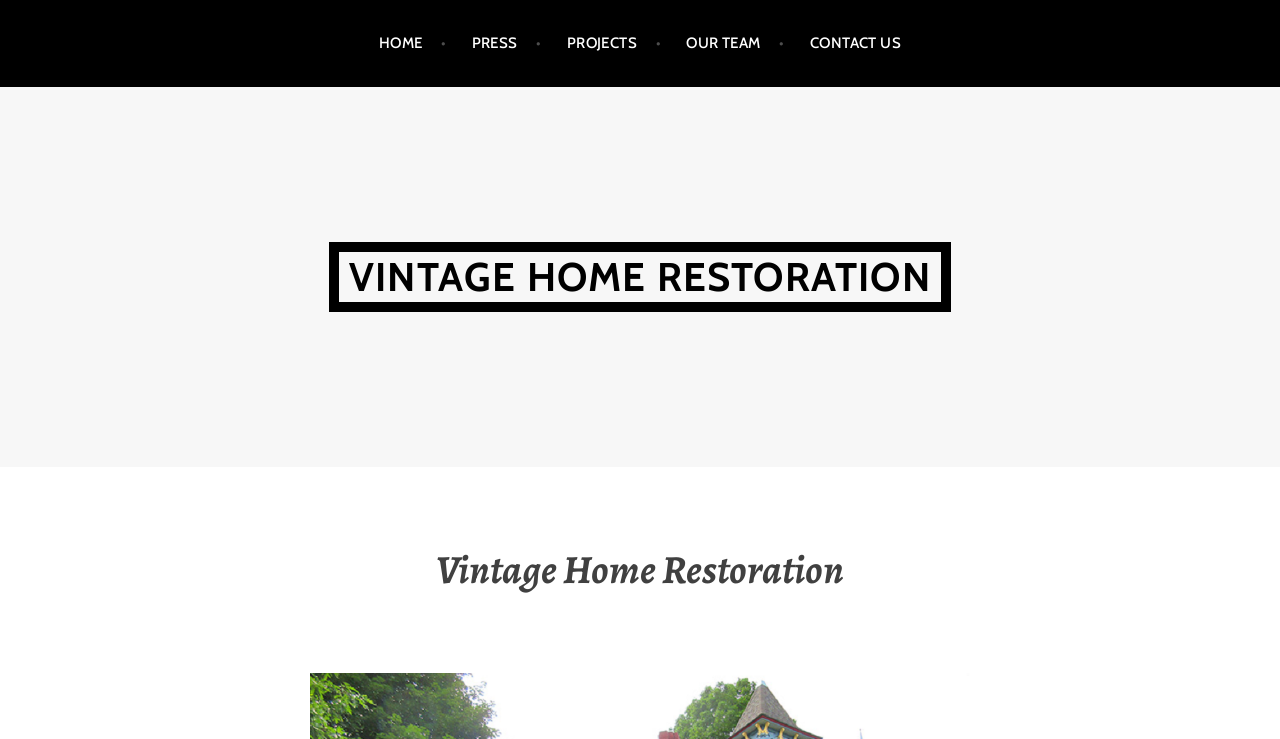Provide a thorough description of this webpage.

The webpage is about Vintage Home Restoration, with a focus on restoring vintage homes to their former glory. At the top, there is a navigation menu with five links: "HOME", "PRESS", "PROJECTS", "OUR TEAM", and "CONTACT US", aligned horizontally and evenly spaced. 

Below the navigation menu, there is a prominent heading "VINTAGE HOME RESTORATION" that takes up a significant portion of the page. This heading is also a link, and it appears to be the main title of the webpage. 

Further down, there is a smaller heading "Vintage Home Restoration" that seems to be a subheading or a secondary title. This subheading is positioned near the bottom of the page.